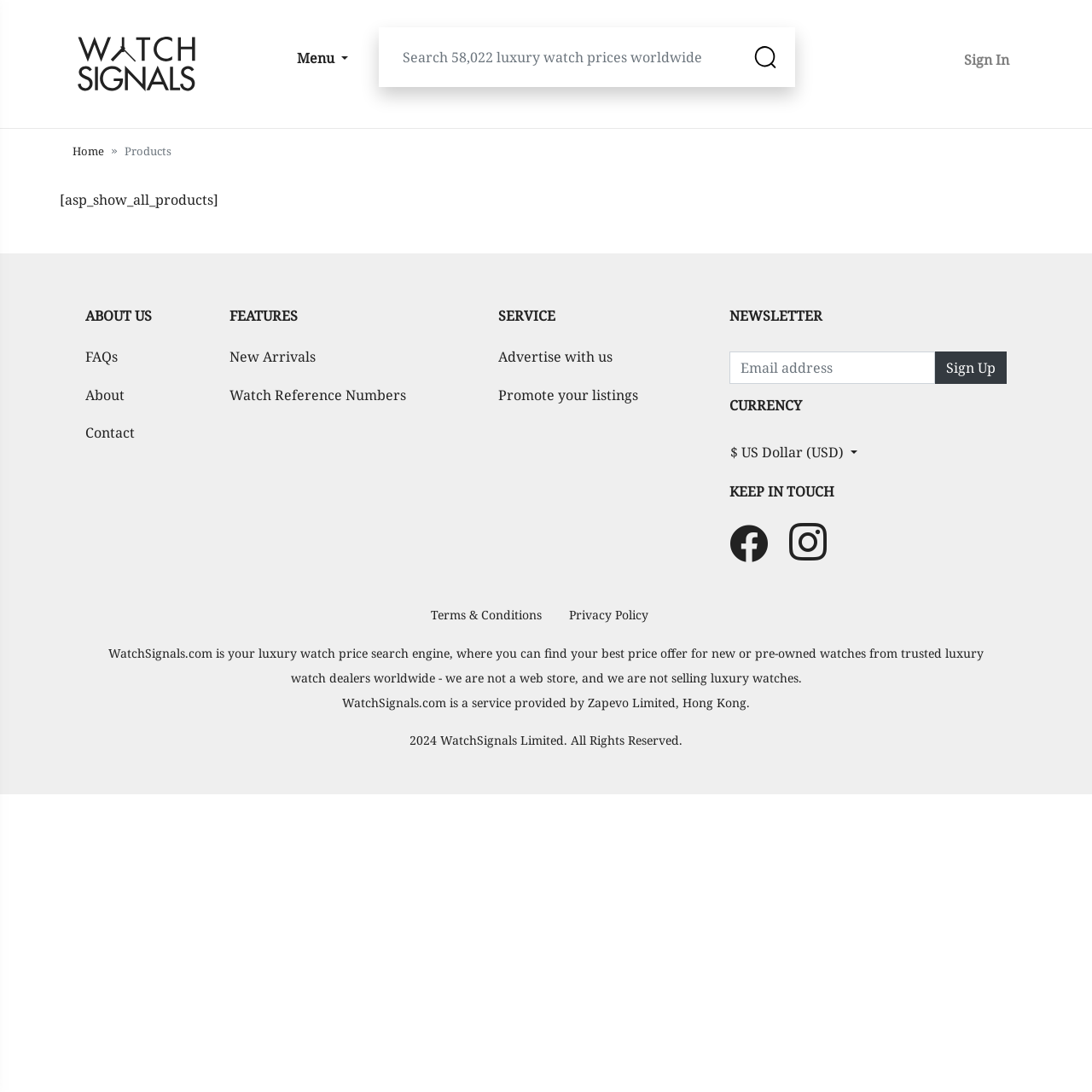Analyze the image and give a detailed response to the question:
How many social media links are there?

The social media links are located at [0.668, 0.473, 0.72, 0.524] and [0.723, 0.47, 0.774, 0.524], which are links to Facebook and Twitter respectively.